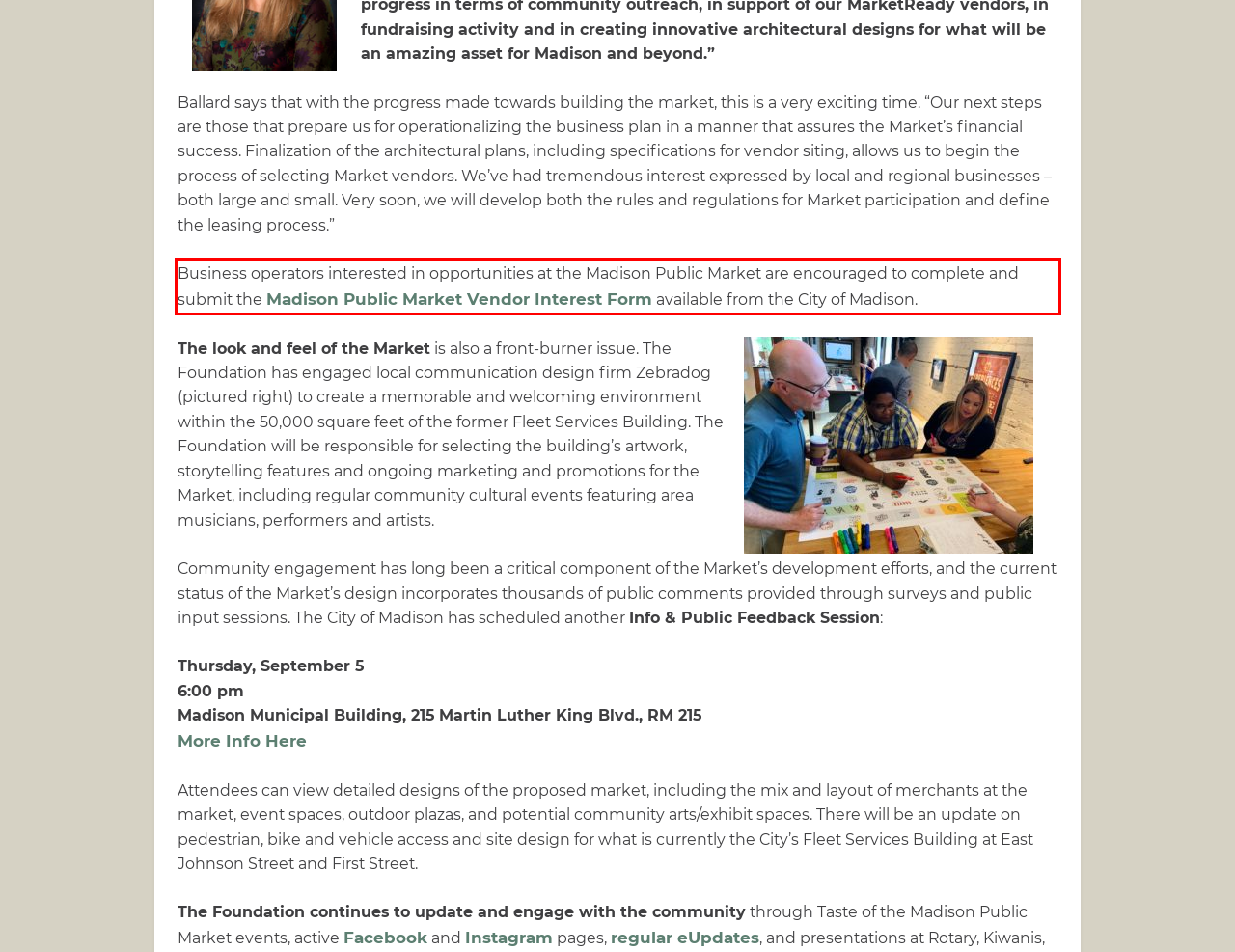You are presented with a webpage screenshot featuring a red bounding box. Perform OCR on the text inside the red bounding box and extract the content.

Business operators interested in opportunities at the Madison Public Market are encouraged to complete and submit the Madison Public Market Vendor Interest Form available from the City of Madison.